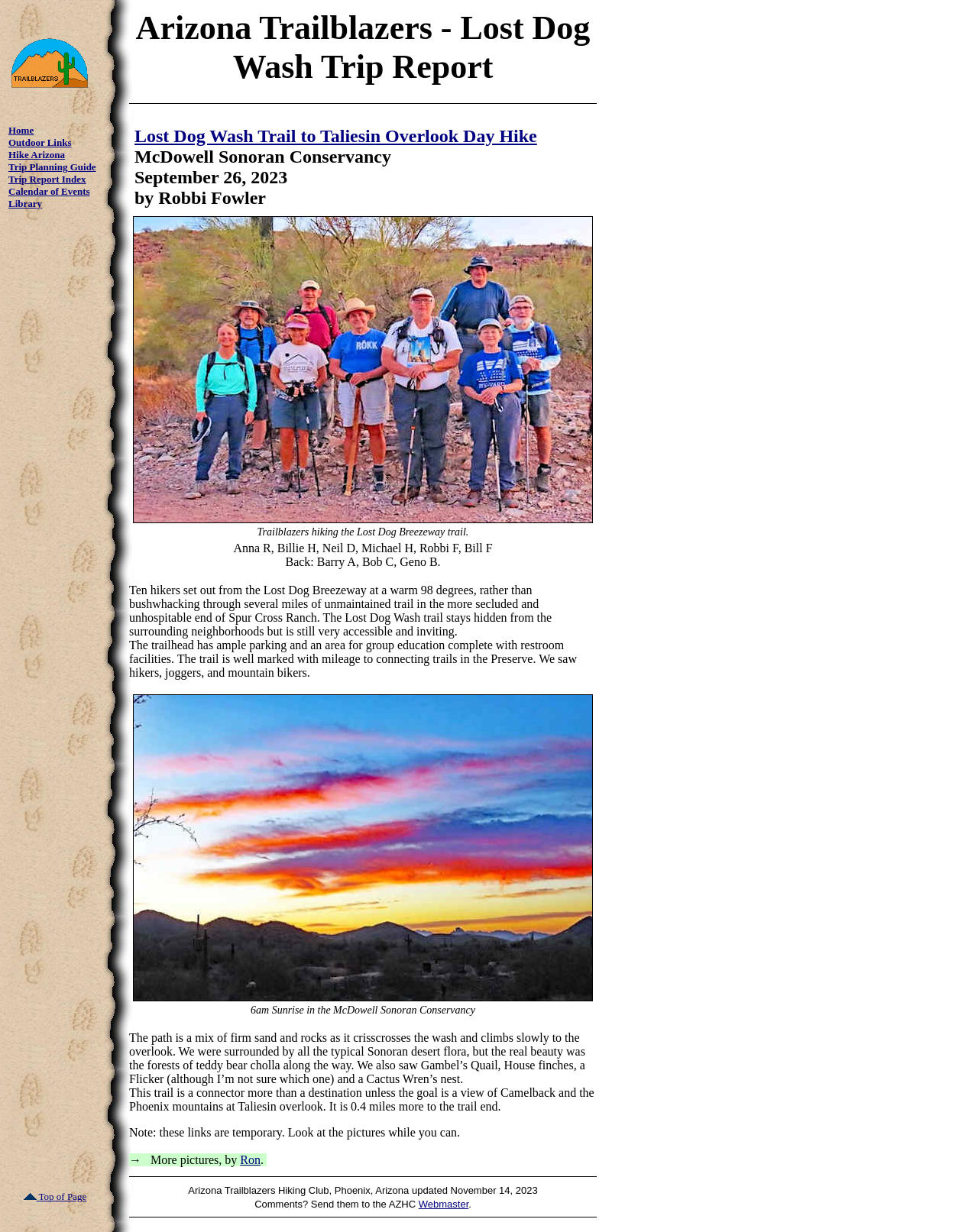Please answer the following question using a single word or phrase: 
What is the name of the hiking club?

Arizona Trailblazers